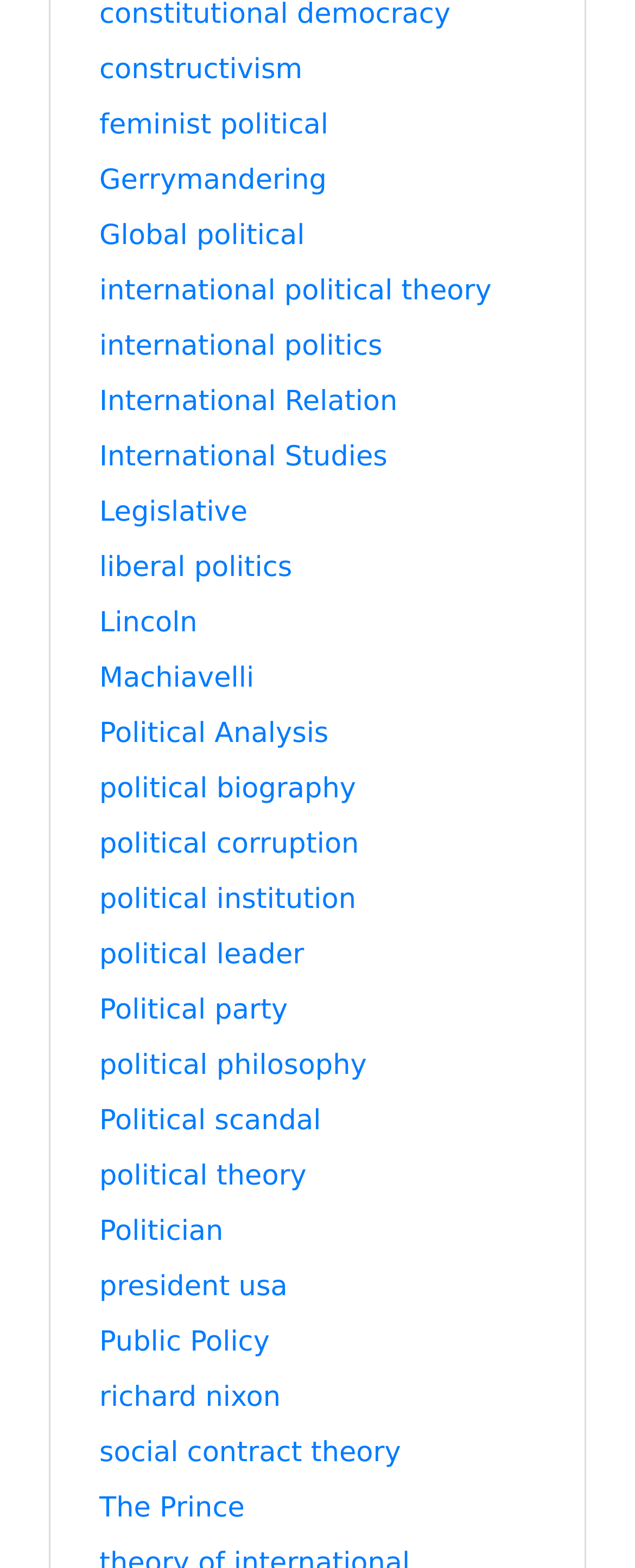What is the link above 'international politics'?
Please provide an in-depth and detailed response to the question.

By comparing the y1 and y2 coordinates of the links, I found that the link above 'international politics' is 'international political theory' with a bounding box coordinate of [0.156, 0.176, 0.774, 0.197].